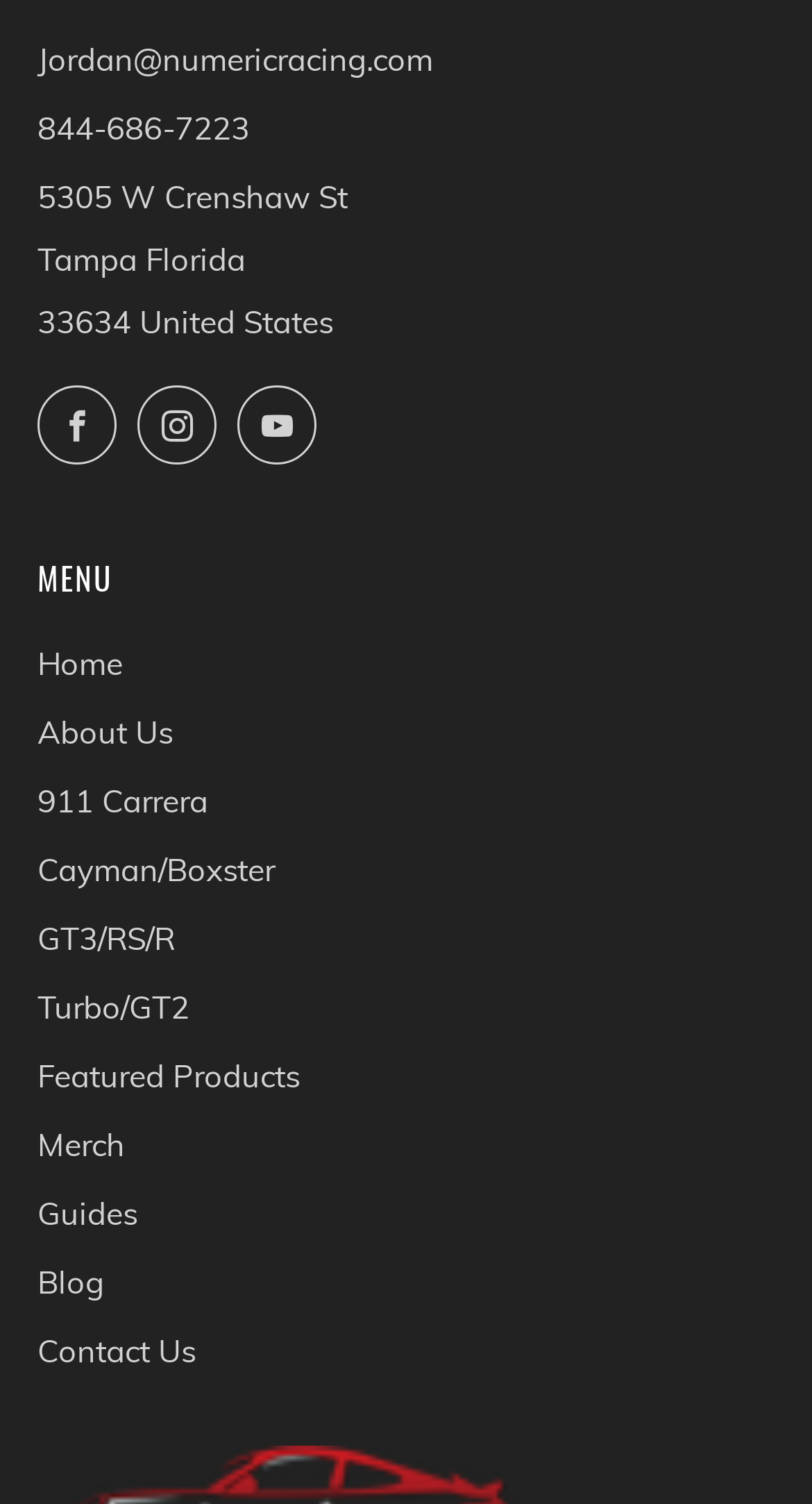Ascertain the bounding box coordinates for the UI element detailed here: "911 Carrera". The coordinates should be provided as [left, top, right, bottom] with each value being a float between 0 and 1.

[0.046, 0.519, 0.256, 0.545]